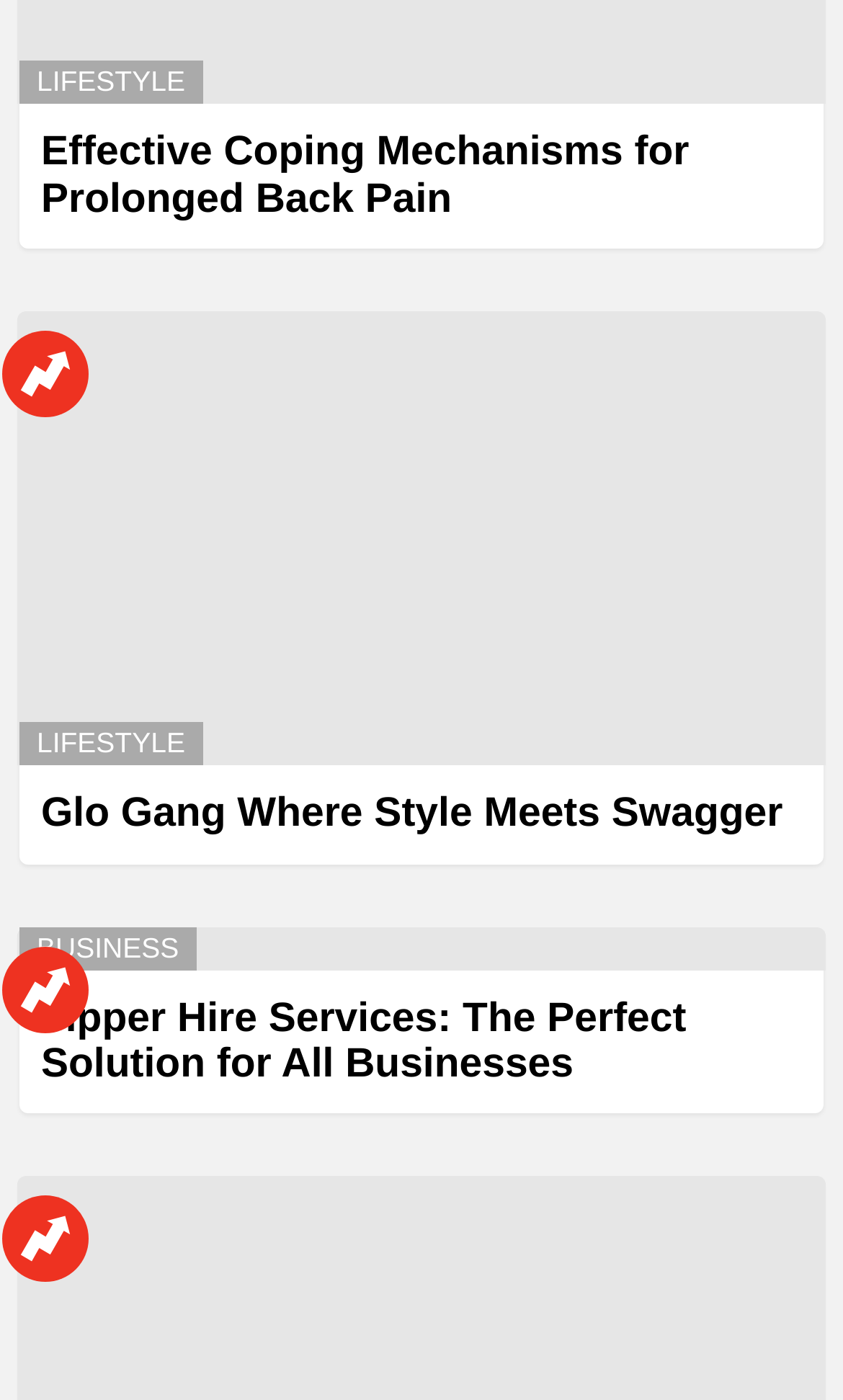What is the category of the third article? Look at the image and give a one-word or short phrase answer.

BUSINESS